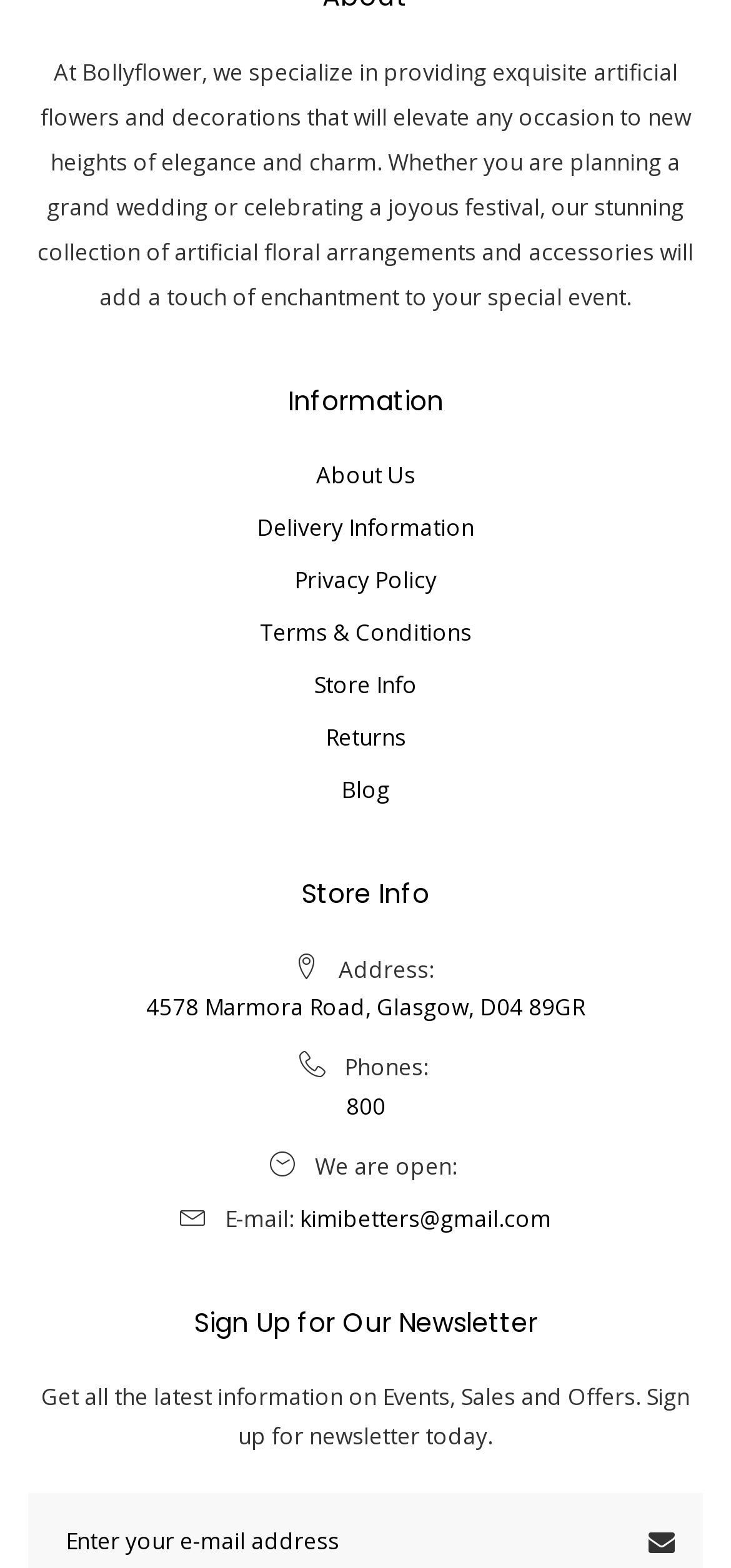Bounding box coordinates are given in the format (top-left x, top-left y, bottom-right x, bottom-right y). All values should be floating point numbers between 0 and 1. Provide the bounding box coordinate for the UI element described as: Delivery Information

[0.351, 0.323, 0.649, 0.352]